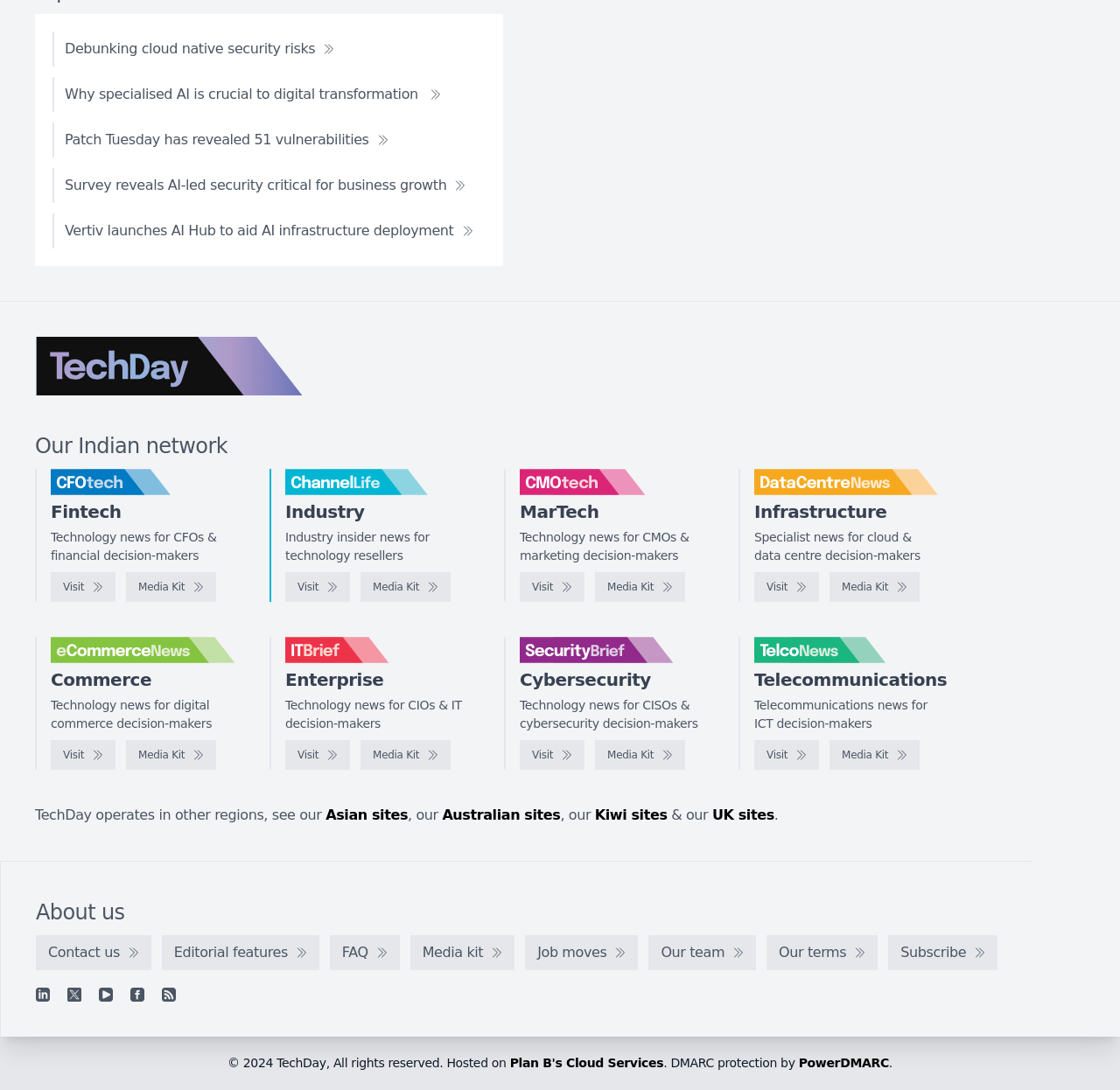Please determine the bounding box coordinates of the clickable area required to carry out the following instruction: "Click on the link to read about Vertiv launches AI Hub to aid AI infrastructure deployment". The coordinates must be four float numbers between 0 and 1, represented as [left, top, right, bottom].

[0.047, 0.196, 0.433, 0.228]